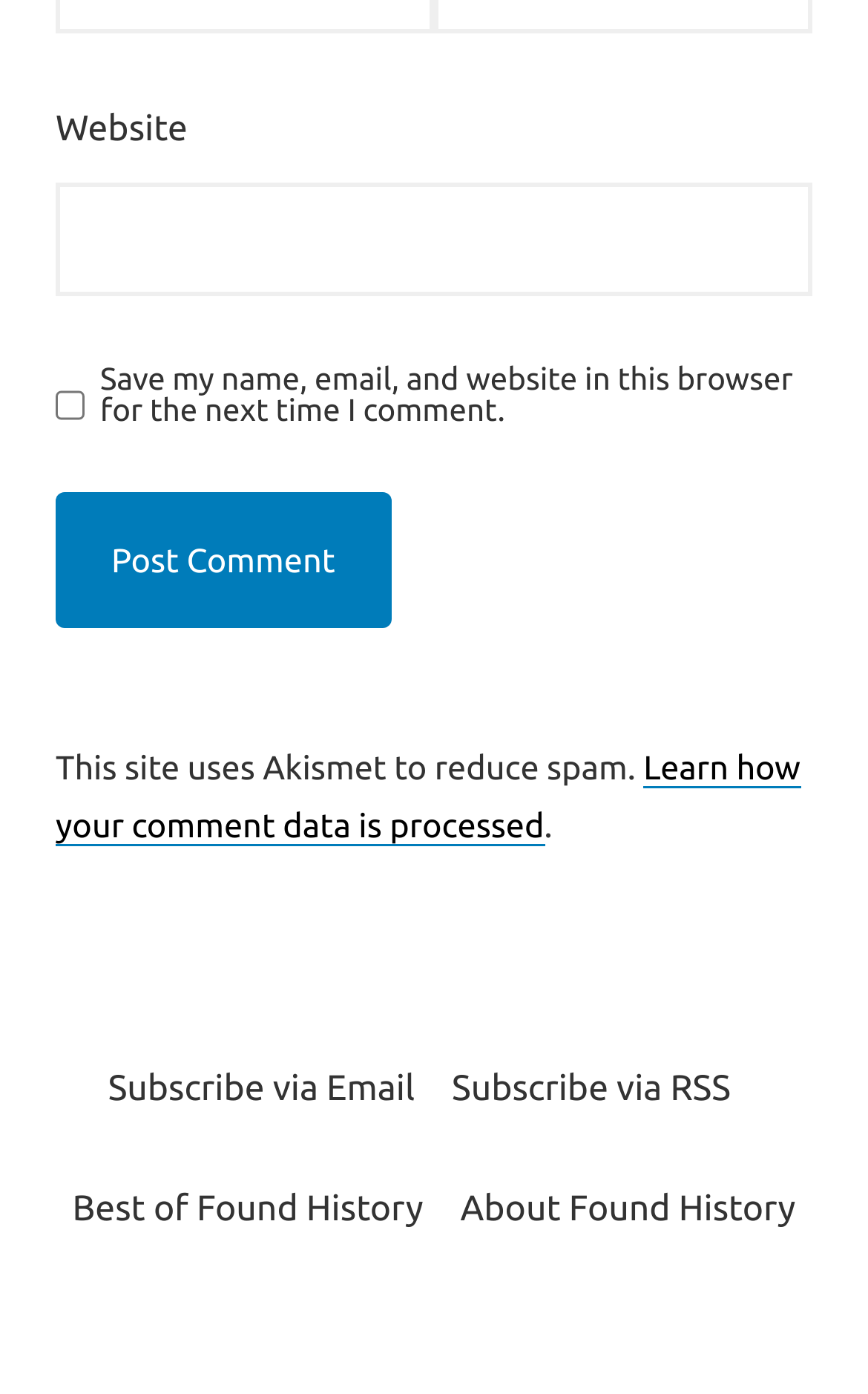What is the function of the 'Post Comment' button? Refer to the image and provide a one-word or short phrase answer.

Submit comment